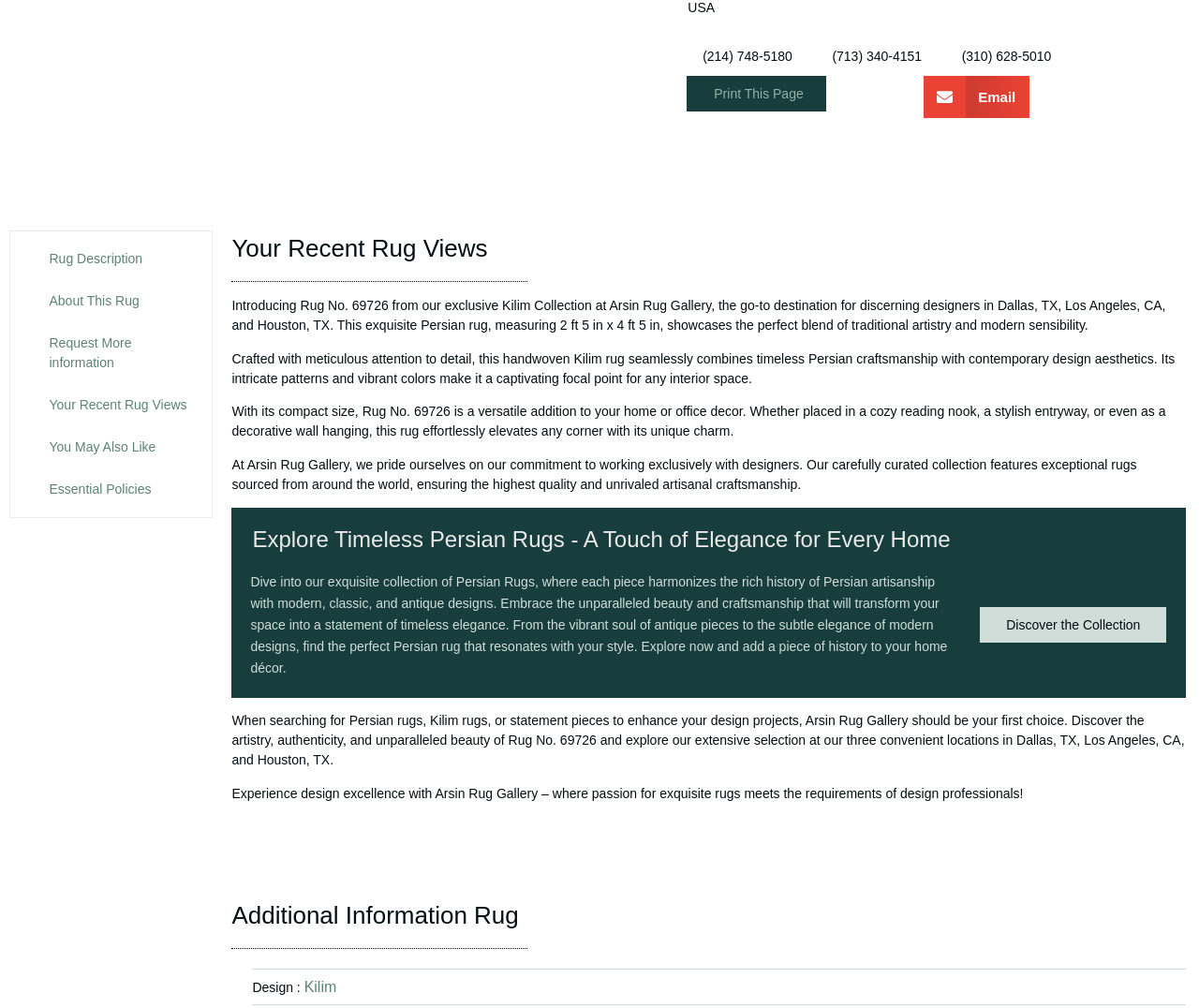Determine the bounding box coordinates of the clickable element necessary to fulfill the instruction: "Discover the collection". Provide the coordinates as four float numbers within the 0 to 1 range, i.e., [left, top, right, bottom].

[0.818, 0.603, 0.973, 0.638]